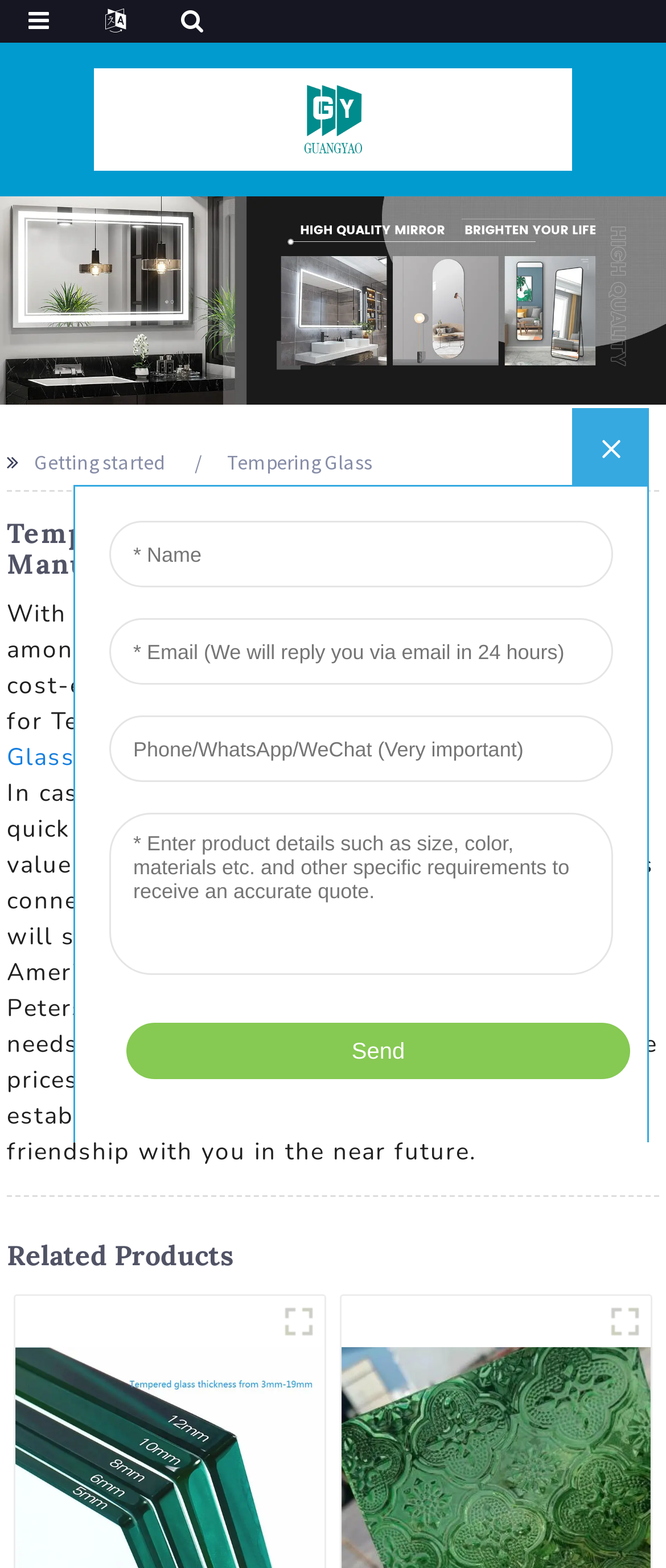What is the position of the logo on the webpage?
We need a detailed and exhaustive answer to the question. Please elaborate.

The logo is positioned at the top center of the webpage, as indicated by the bounding box coordinates [0.457, 0.065, 0.543, 0.084] of the 'LOGO' link.